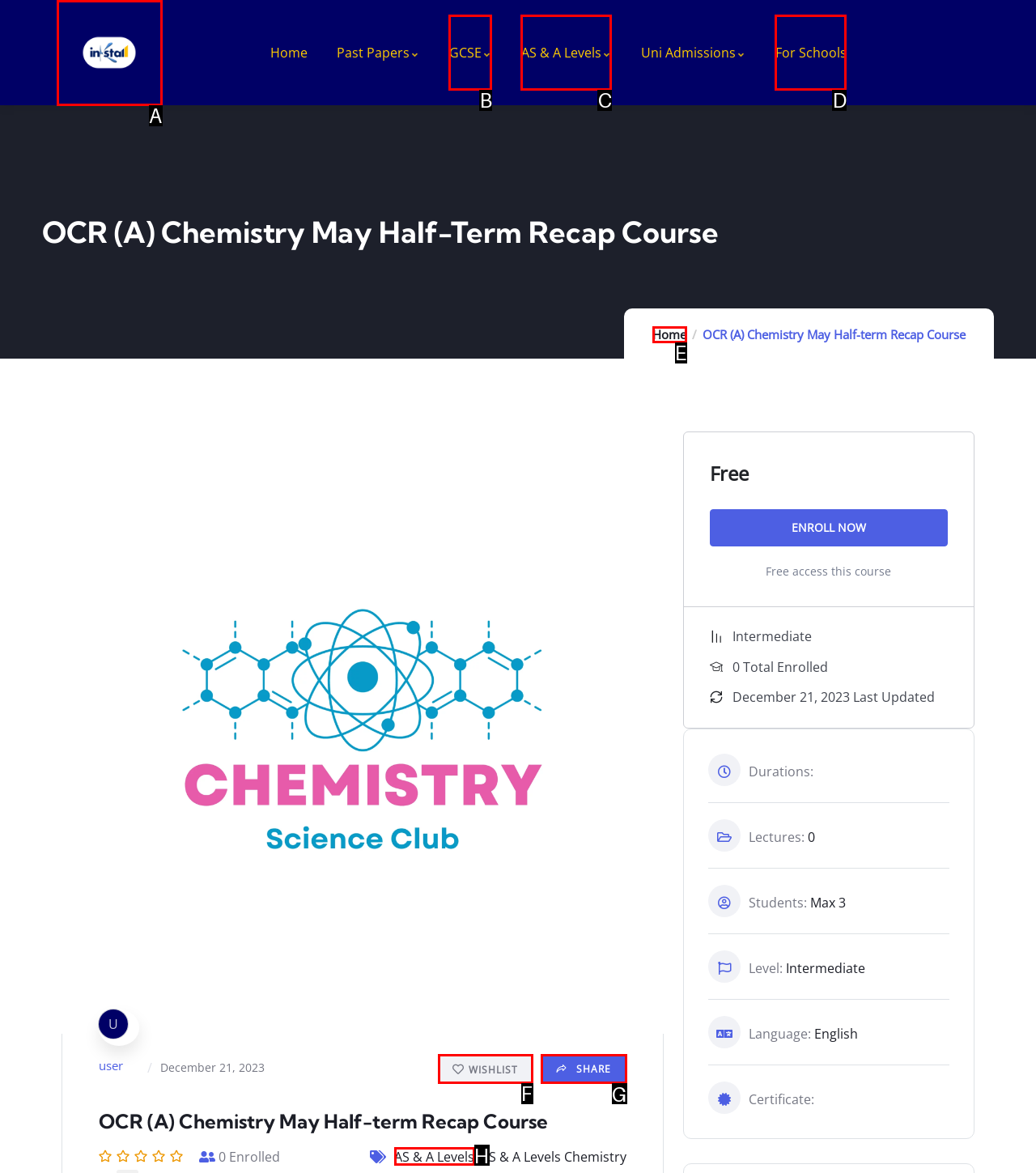Select the UI element that should be clicked to execute the following task: Share the course
Provide the letter of the correct choice from the given options.

G